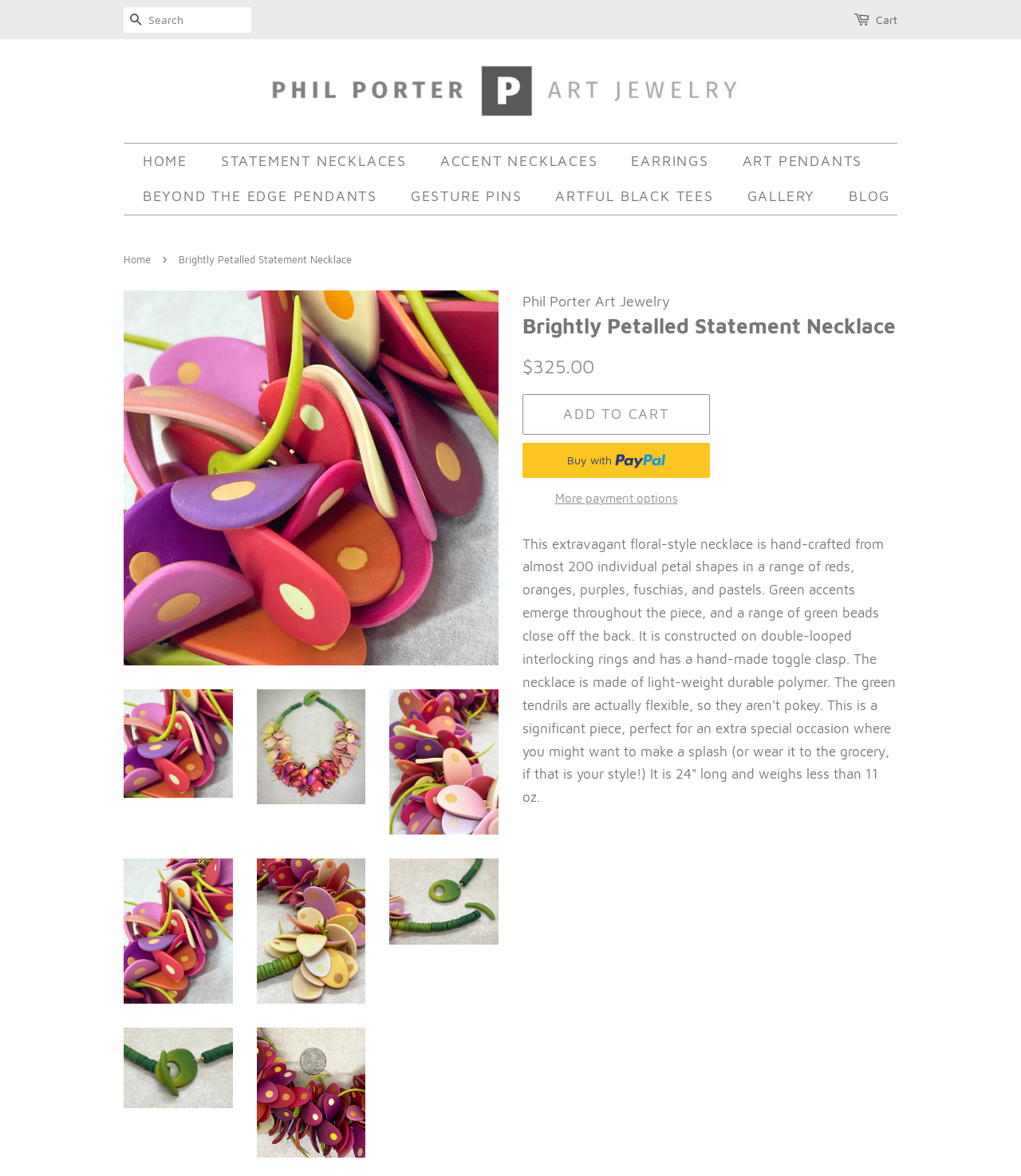Pinpoint the bounding box coordinates of the element to be clicked to execute the instruction: "Buy now with PayPal".

[0.512, 0.376, 0.695, 0.406]